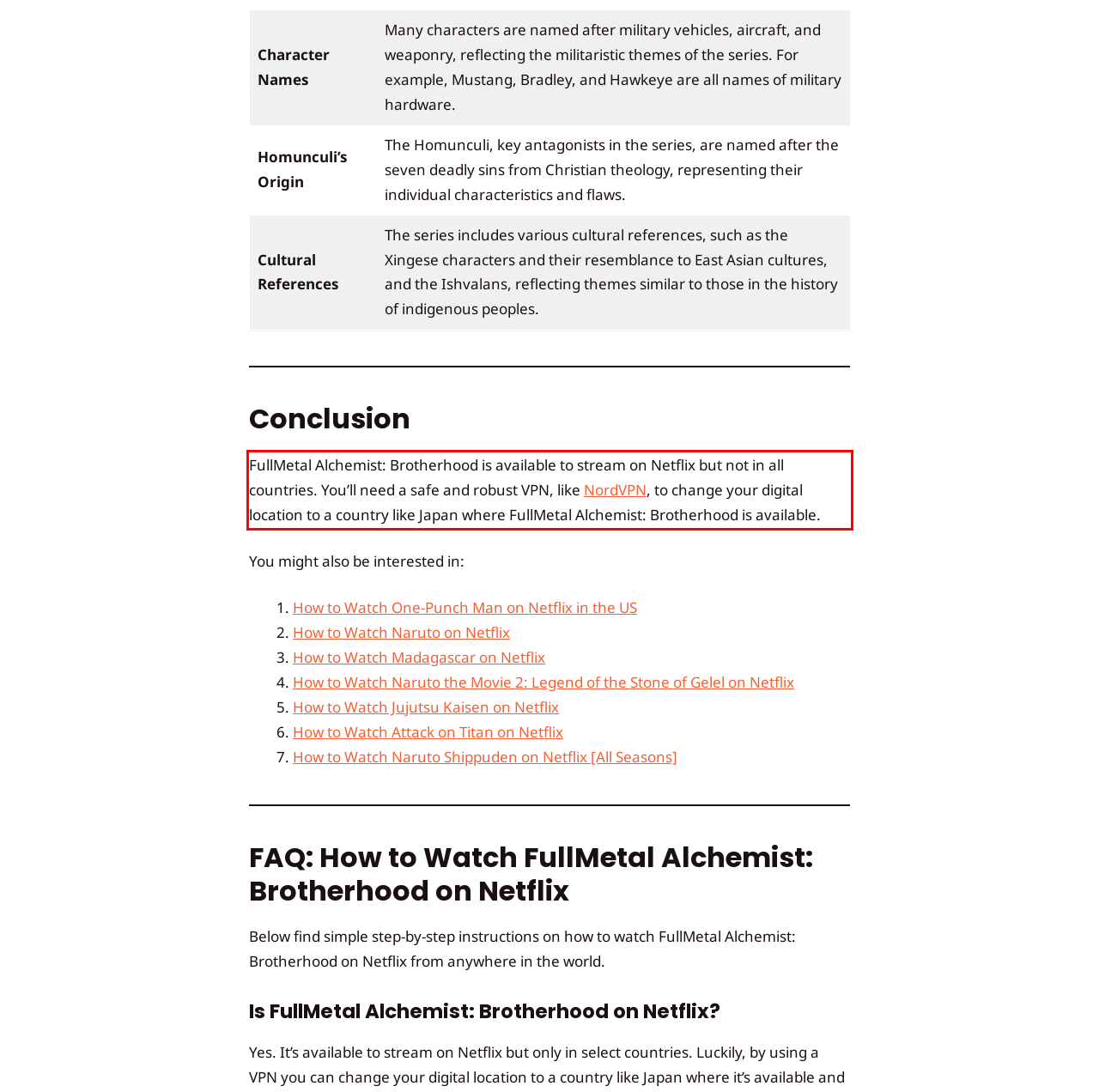Please identify and extract the text content from the UI element encased in a red bounding box on the provided webpage screenshot.

FullMetal Alchemist: Brotherhood is available to stream on Netflix but not in all countries. You’ll need a safe and robust VPN, like NordVPN, to change your digital location to a country like Japan where FullMetal Alchemist: Brotherhood is available.